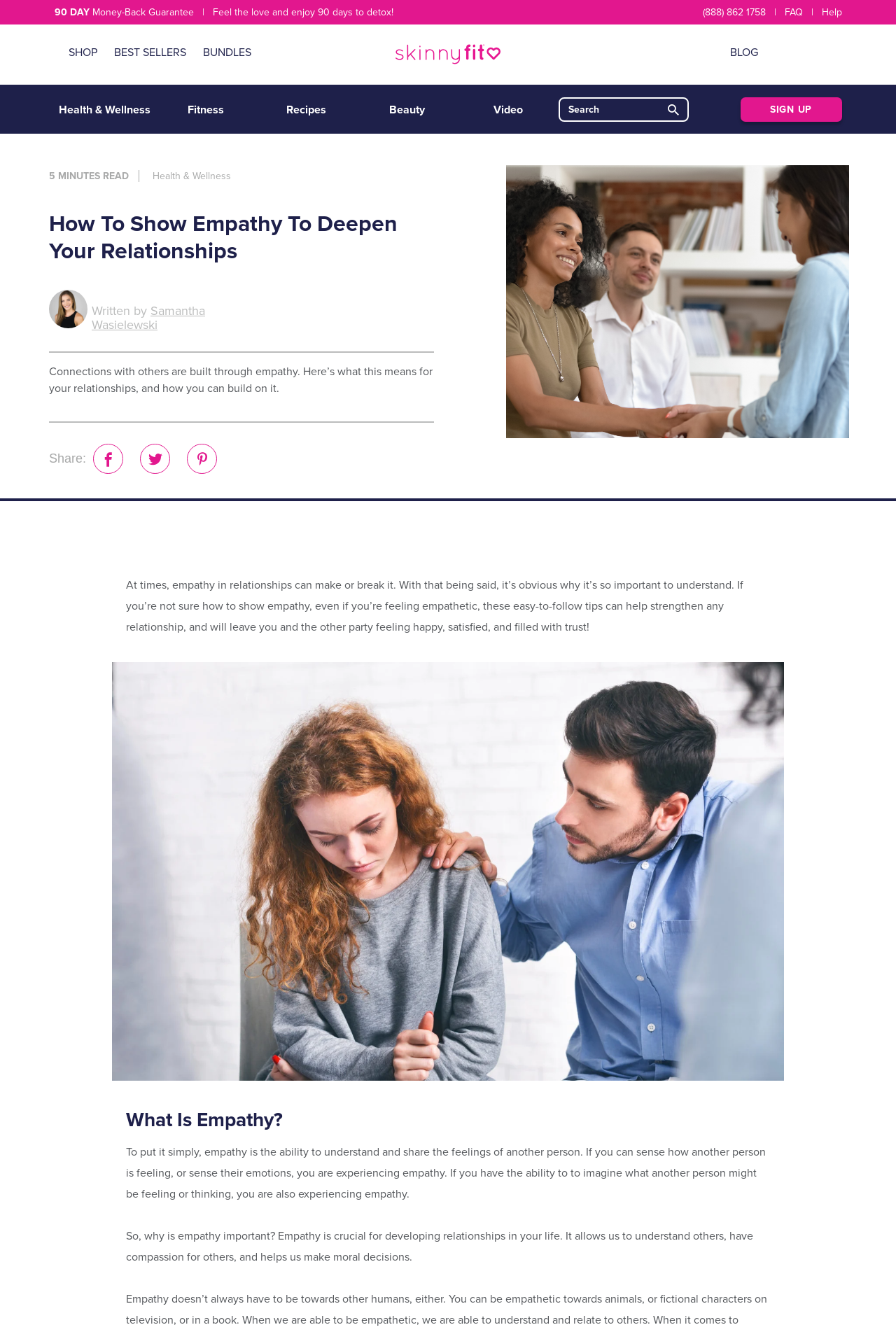What is the author's name?
Look at the screenshot and respond with a single word or phrase.

Samantha Wasielewski